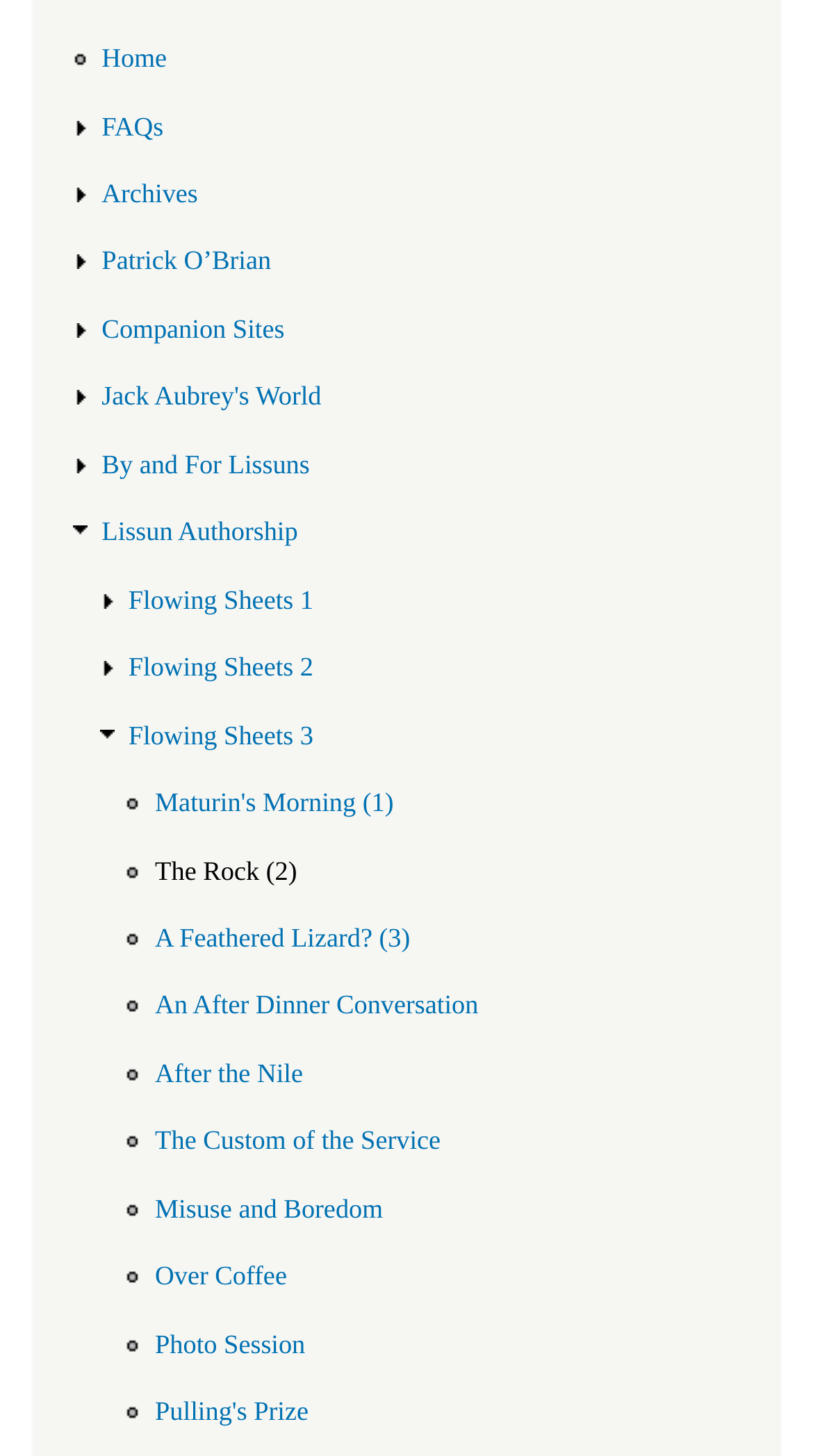Please specify the bounding box coordinates of the element that should be clicked to execute the given instruction: 'View Privacy Policy'. Ensure the coordinates are four float numbers between 0 and 1, expressed as [left, top, right, bottom].

None